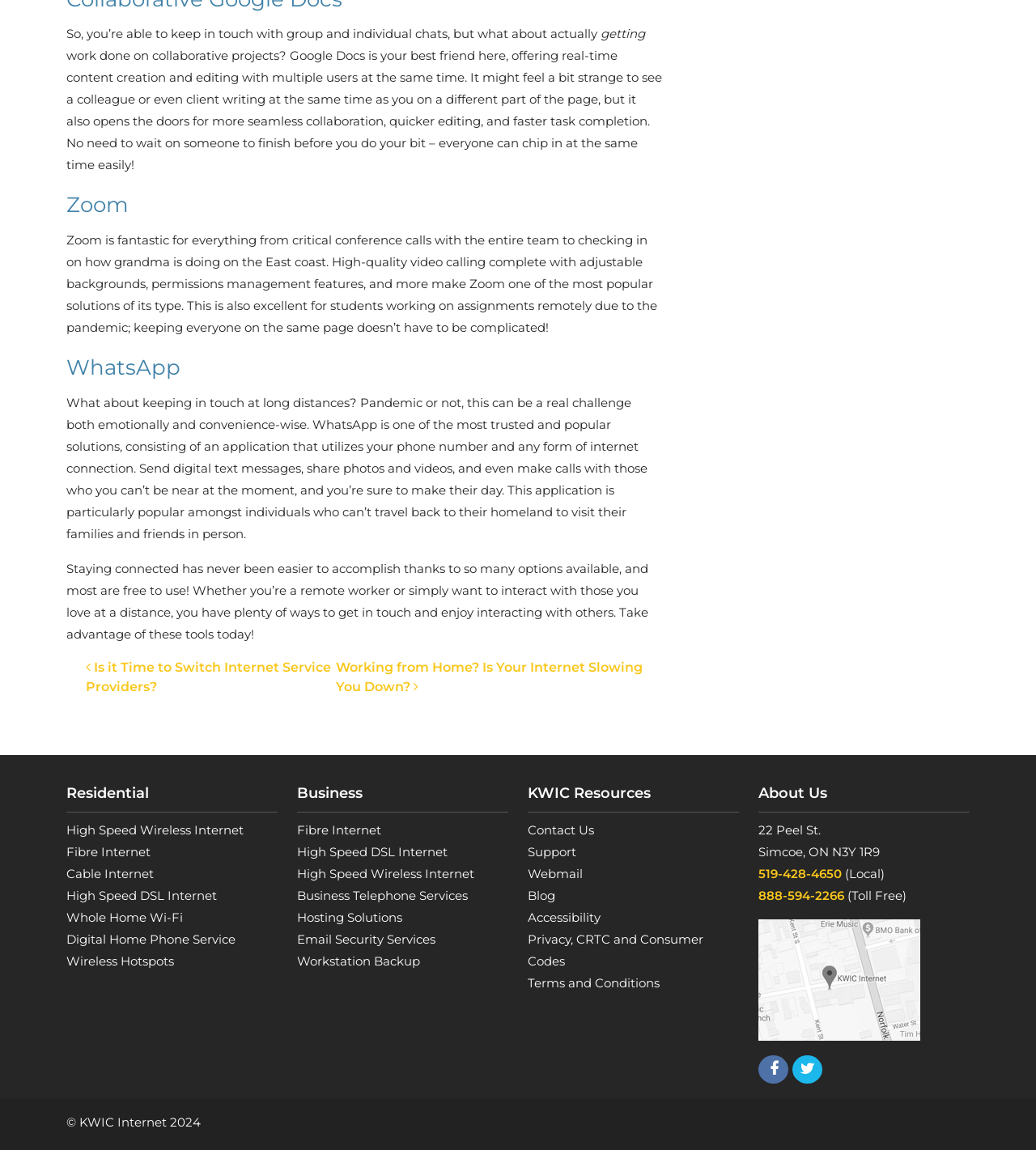Please identify the bounding box coordinates of the element on the webpage that should be clicked to follow this instruction: "Click on 'Contact Us'". The bounding box coordinates should be given as four float numbers between 0 and 1, formatted as [left, top, right, bottom].

[0.509, 0.715, 0.573, 0.729]